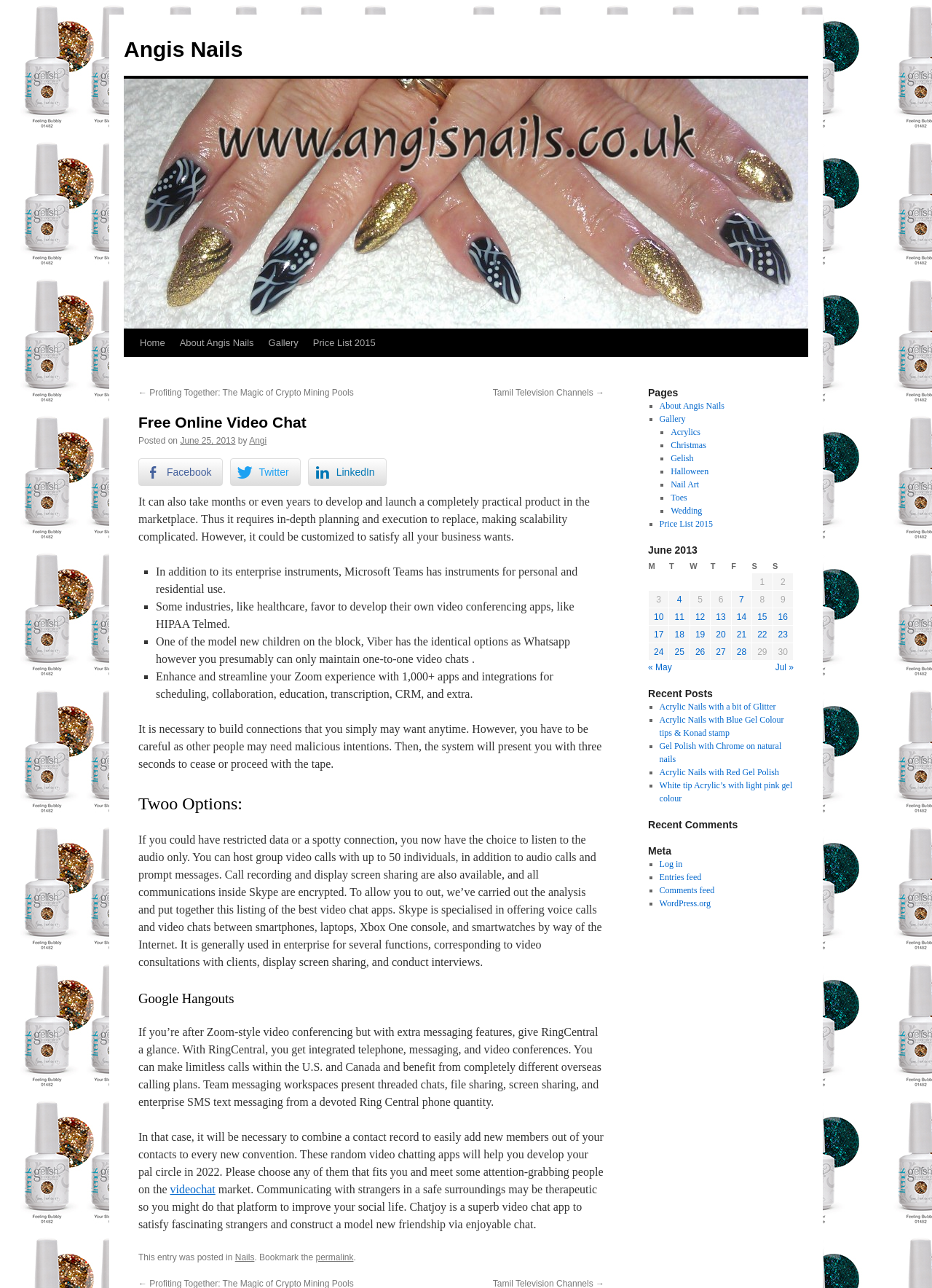Locate the bounding box coordinates of the clickable region necessary to complete the following instruction: "Click on the 'Home' link". Provide the coordinates in the format of four float numbers between 0 and 1, i.e., [left, top, right, bottom].

[0.142, 0.256, 0.185, 0.277]